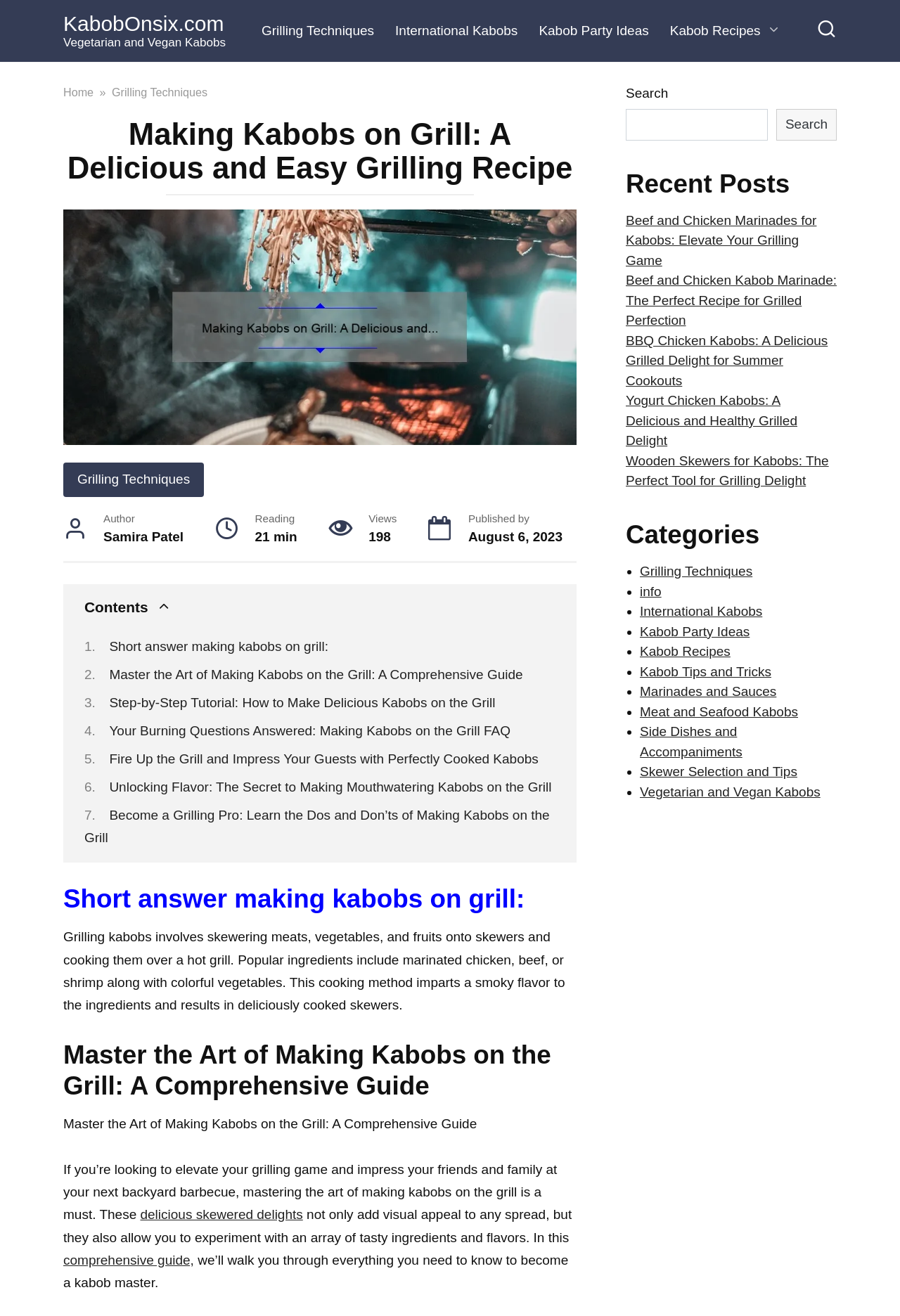What is the author of the article?
Provide a short answer using one word or a brief phrase based on the image.

Samira Patel